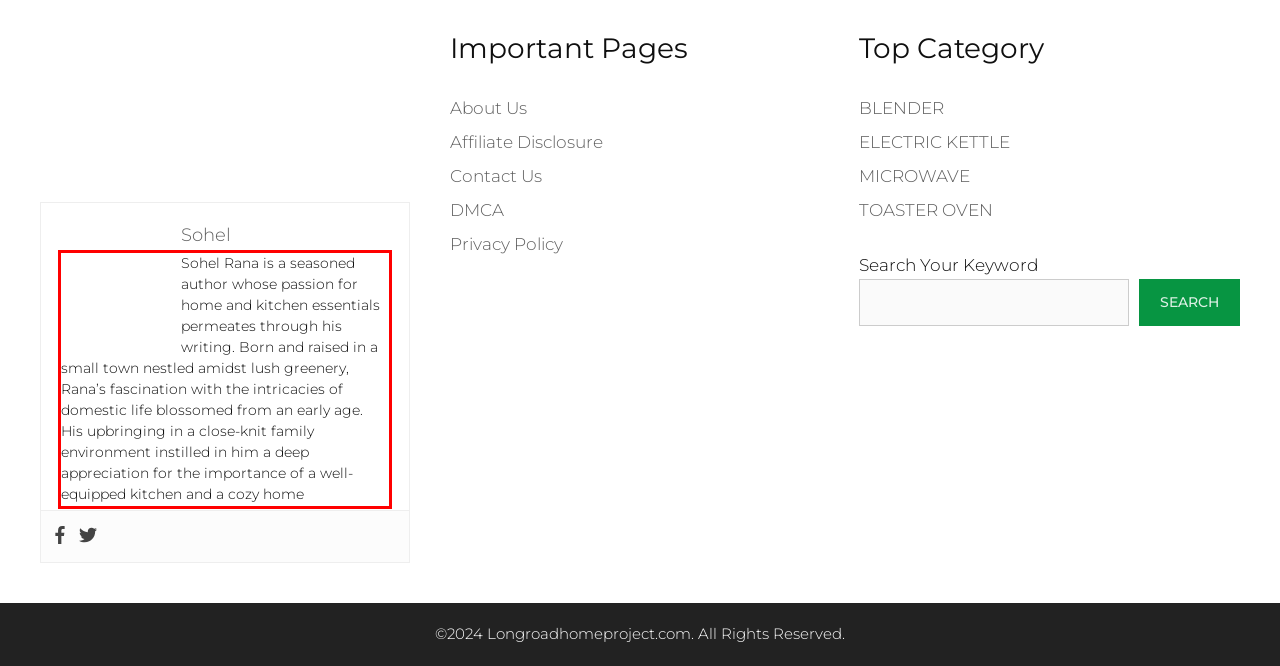From the given screenshot of a webpage, identify the red bounding box and extract the text content within it.

Sohel Rana is a seasoned author whose passion for home and kitchen essentials permeates through his writing. Born and raised in a small town nestled amidst lush greenery, Rana’s fascination with the intricacies of domestic life blossomed from an early age. His upbringing in a close-knit family environment instilled in him a deep appreciation for the importance of a well-equipped kitchen and a cozy home